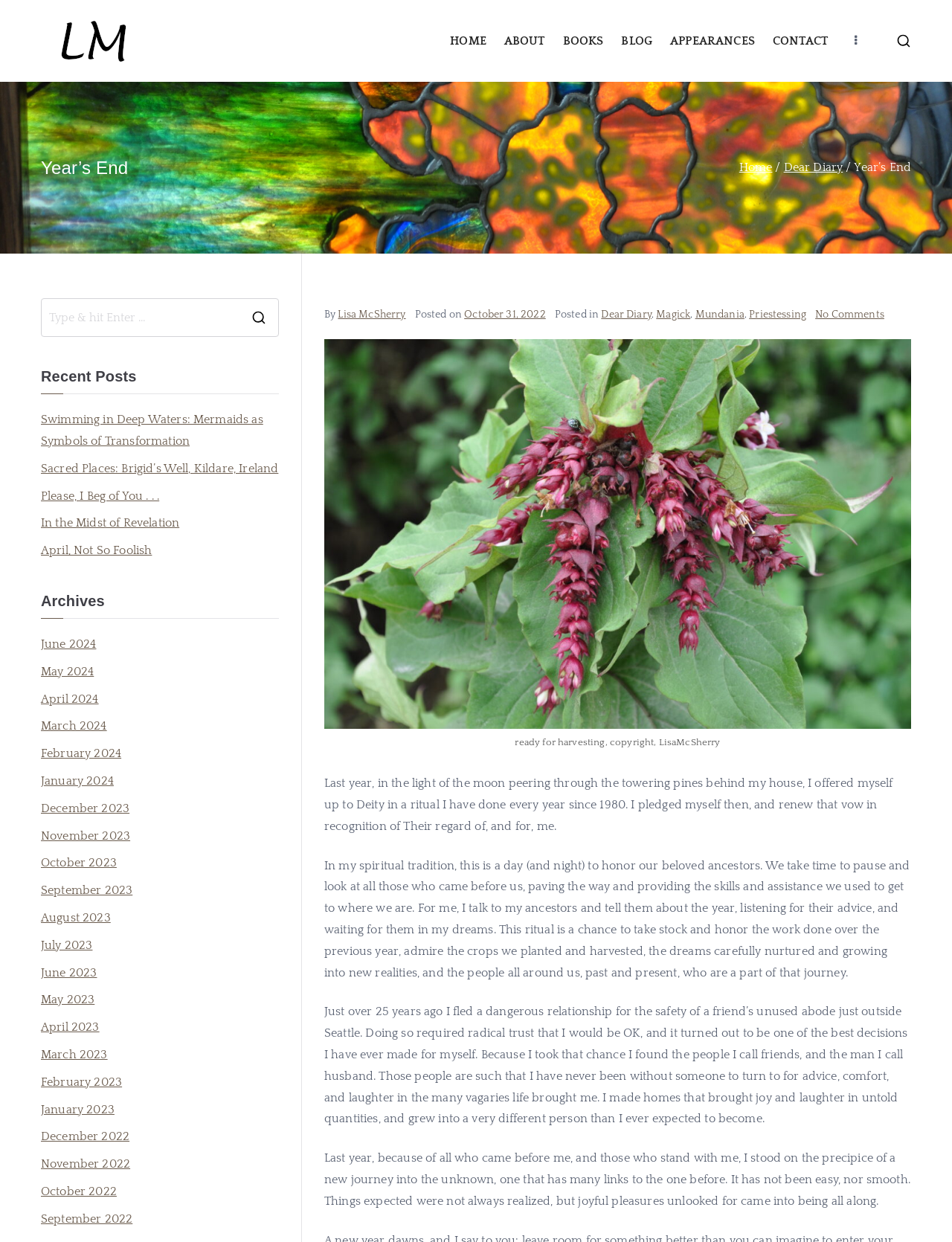Pinpoint the bounding box coordinates of the area that must be clicked to complete this instruction: "Read the 'Year’s End' post".

[0.341, 0.249, 0.957, 0.258]